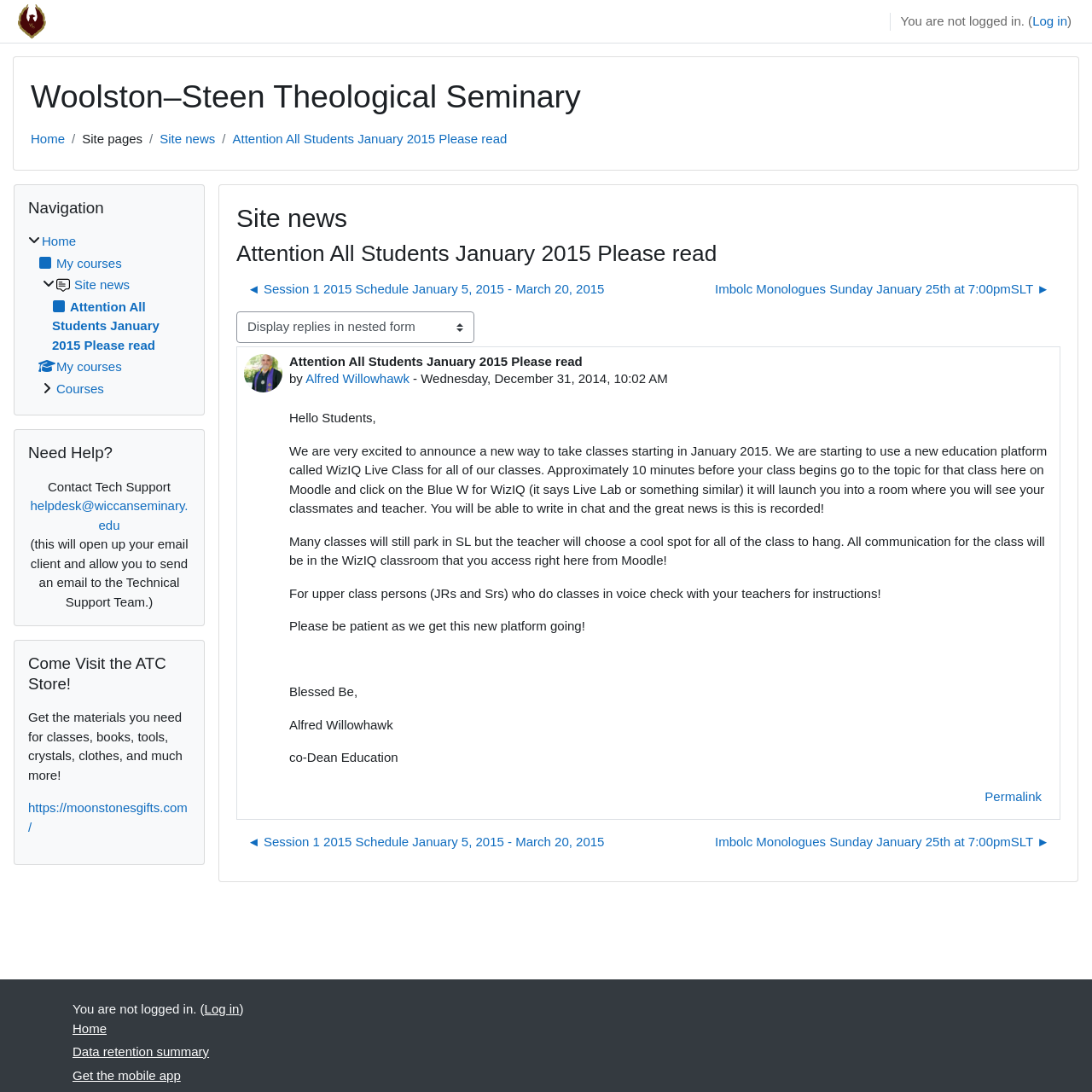Create an in-depth description of the webpage, covering main sections.

The webpage is a Moodle learning platform, specifically the Woolston-Steen Theological Seminary's website. At the top, there is a navigation bar with links to "Home", "Site pages", "Site news", and "Attention All Students January 2015 Please read". Below this, there is a content region with a heading "Site news" and a subheading "Attention All Students January 2015 Please read". 

The main content area is divided into two sections. The left section has a navigation menu with links to various courses and resources, including "My courses", "Forum Site news", and "Courses". The right section has a series of articles, including the main article "Attention All Students January 2015 Please read" by Alfred Willowhawk, which announces the introduction of a new education platform called WizIQ Live Class. The article provides instructions on how to access the platform and use its features.

Below the main article, there are links to previous and next discussions, including "Session 1 2015 Schedule January 5, 2015 - March 20, 2015" and "Imbolc Monologues Sunday January 25th at 7:00pmSLT". 

On the right side of the page, there are three blocks: "Blocks", "Navigation", and "Need Help?". The "Blocks" section has a heading "Blocks" and a link to "Skip Navigation". The "Navigation" section has a tree menu with links to various courses and resources. The "Need Help?" section has a heading "Need Help?" and provides contact information for Tech Support, including an email address. 

At the bottom of the page, there is a complementary section "Come Visit the ATC Store!" with a heading and a link to an external website, moonstonesgifts.com, which sells materials and resources for classes.